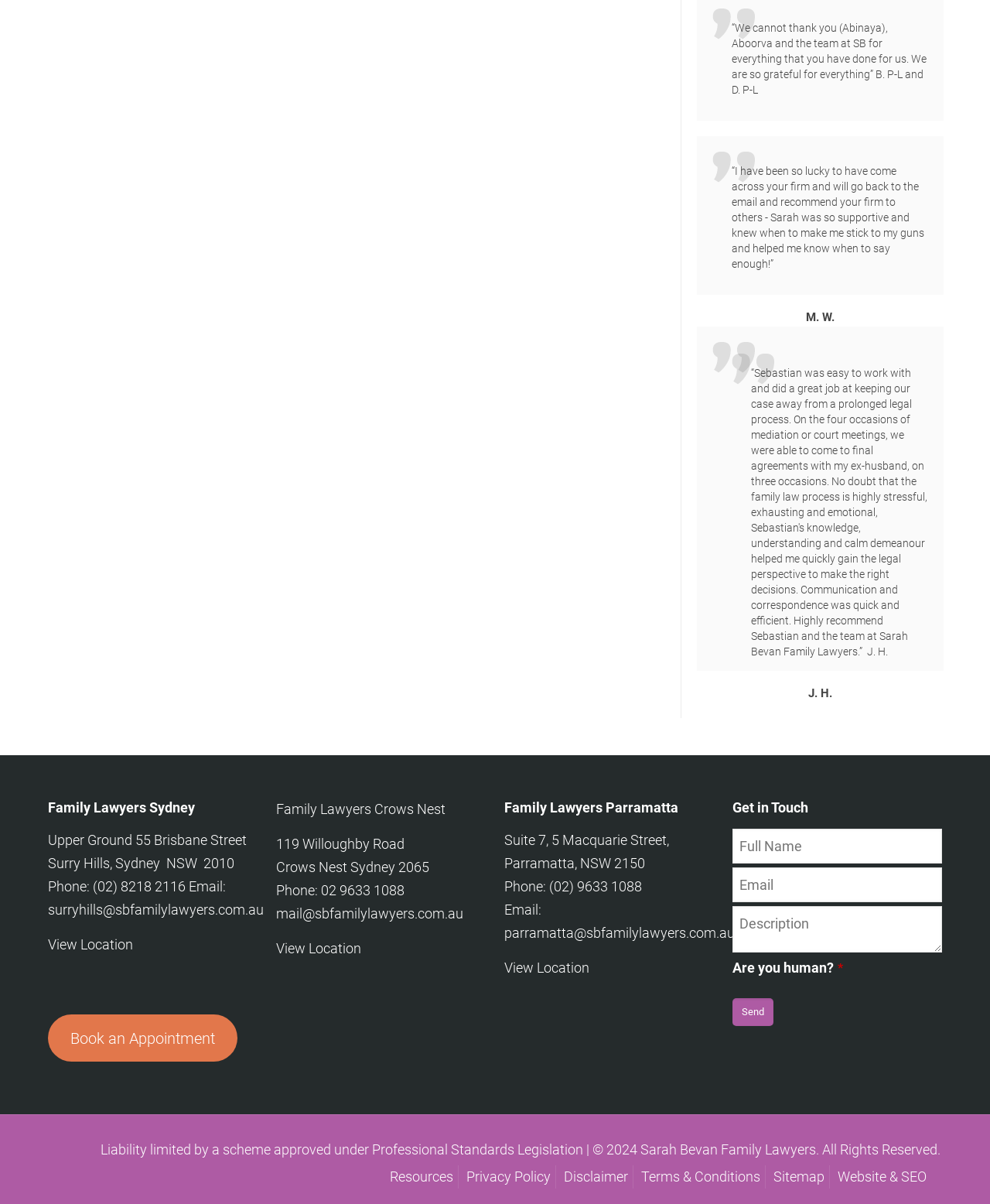What is the purpose of the form at the bottom of the page?
Refer to the image and give a detailed response to the question.

I found the purpose of the form by looking at the heading above the form, which says 'Get in Touch', and the fields in the form, which include 'Full Name', 'Email', and 'Description'.